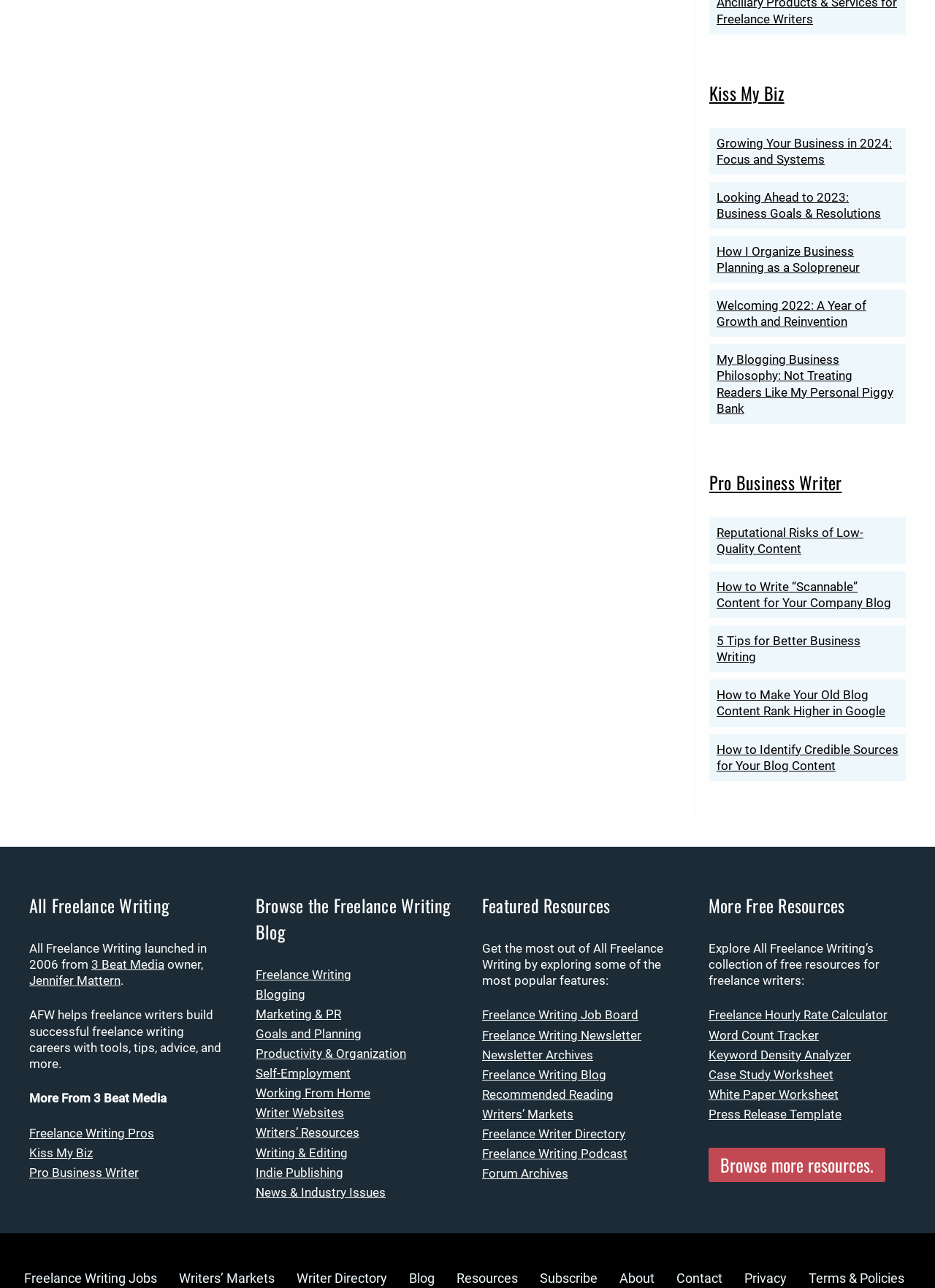Locate the bounding box coordinates of the item that should be clicked to fulfill the instruction: "Check out the 'Freelance Hourly Rate Calculator'".

[0.758, 0.782, 0.949, 0.794]